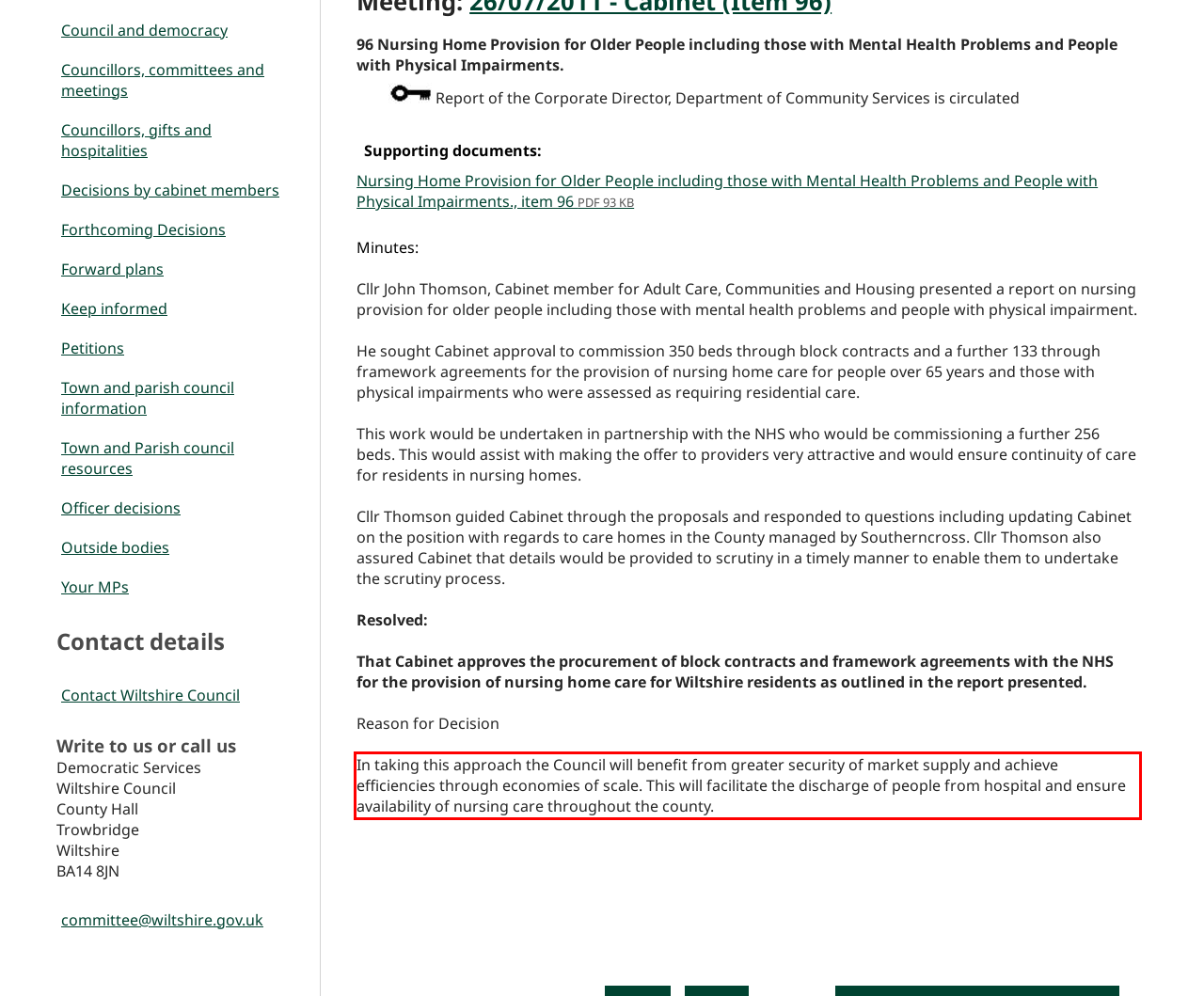Given a webpage screenshot with a red bounding box, perform OCR to read and deliver the text enclosed by the red bounding box.

In taking this approach the Council will benefit from greater security of market supply and achieve efficiencies through economies of scale. This will facilitate the discharge of people from hospital and ensure availability of nursing care throughout the county.